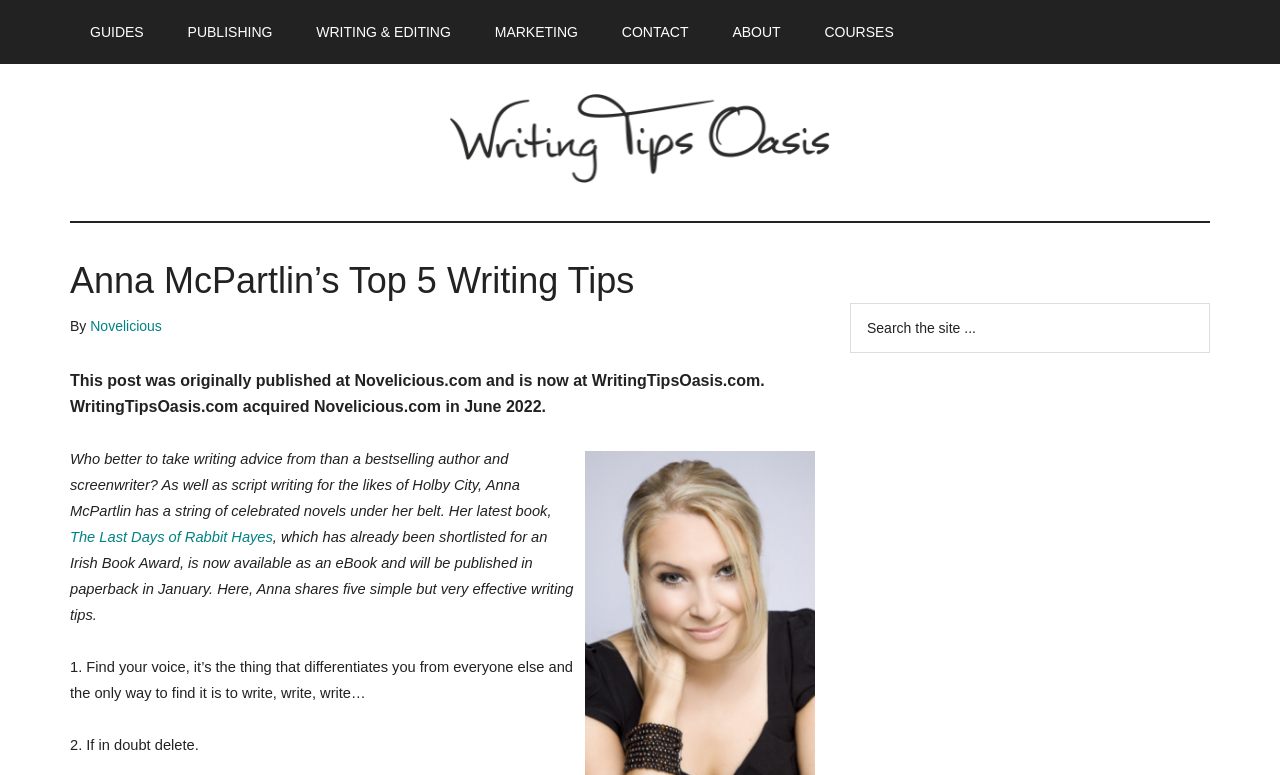What is the purpose of the search box in the primary sidebar?
Please answer the question with as much detail as possible using the screenshot.

I determined the purpose of the search box by reading the text 'Search the site...' which is a placeholder text in the search box, and also by looking at the button with the text 'Search' which suggests that the search box is used to search the site.